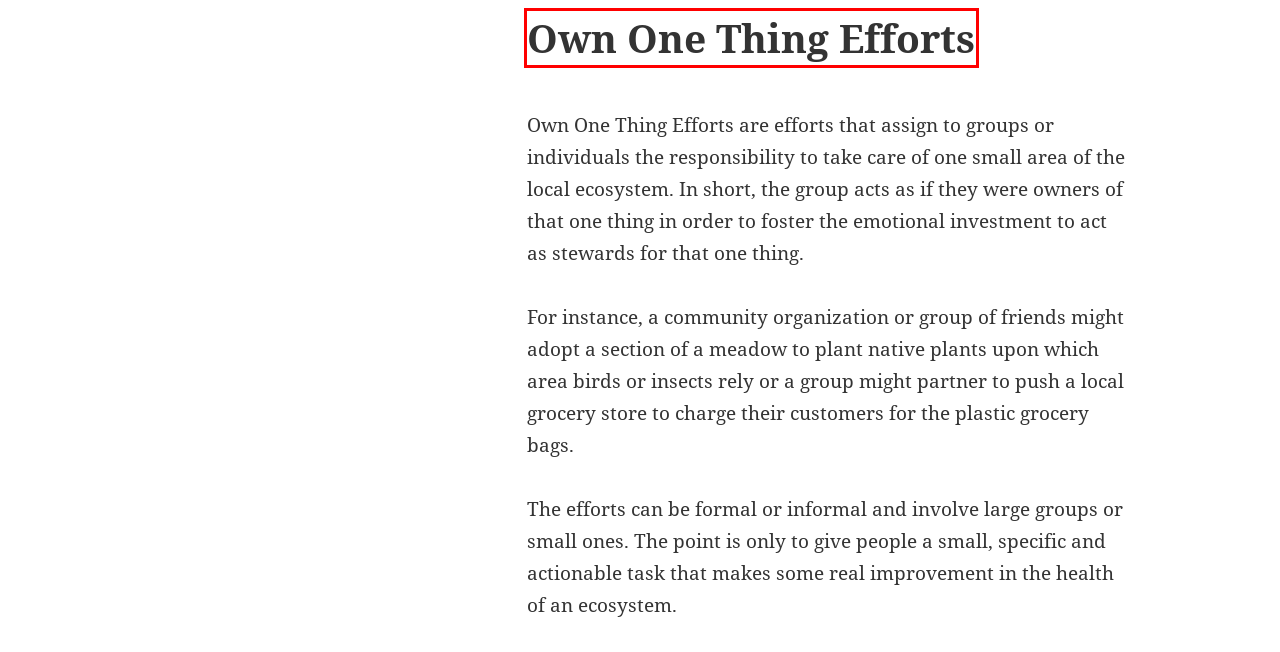Examine the screenshot of a webpage with a red bounding box around an element. Then, select the webpage description that best represents the new page after clicking the highlighted element. Here are the descriptions:
A. WHY A NEW LANGUAGE IS NECESSARY | TheNewLanguage
B. MOTIVATION ASSESSMENT QUIZ | TheNewLanguage
C. CONTACT | TheNewLanguage
D. INDEX | TheNewLanguage
E. Own One Thing Efforts | TheNewLanguage
F. TheNewLanguage
G. Biodynamic Farmer | TheNewLanguage
H. SUBMIT A DEFINITION | TheNewLanguage

E